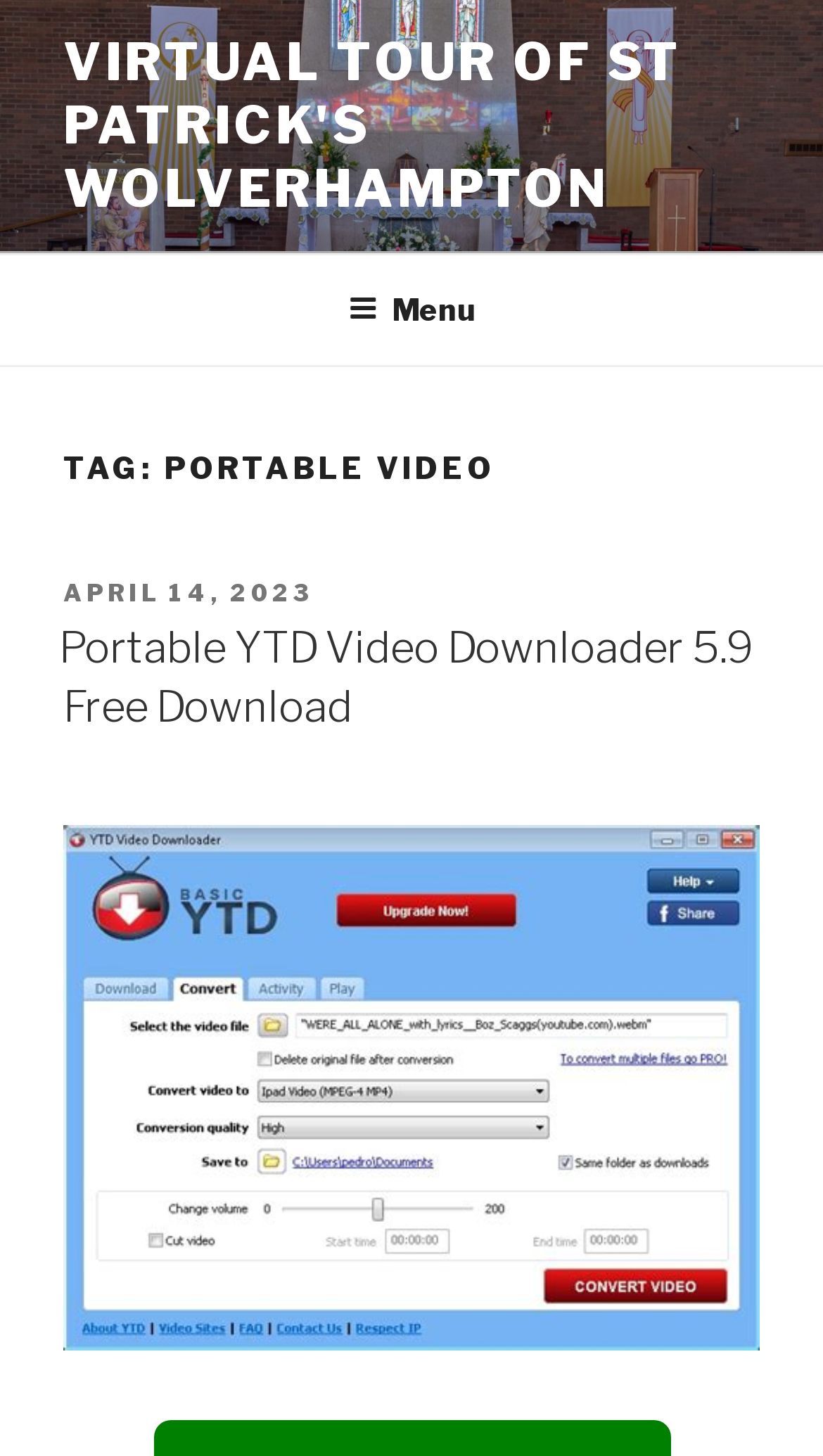What is the purpose of the button at the top?
Refer to the image and offer an in-depth and detailed answer to the question.

I inferred this answer by looking at the navigation element at the top of the webpage, which contains a button with the text 'Menu'. This suggests that the button is used to open or close a menu.